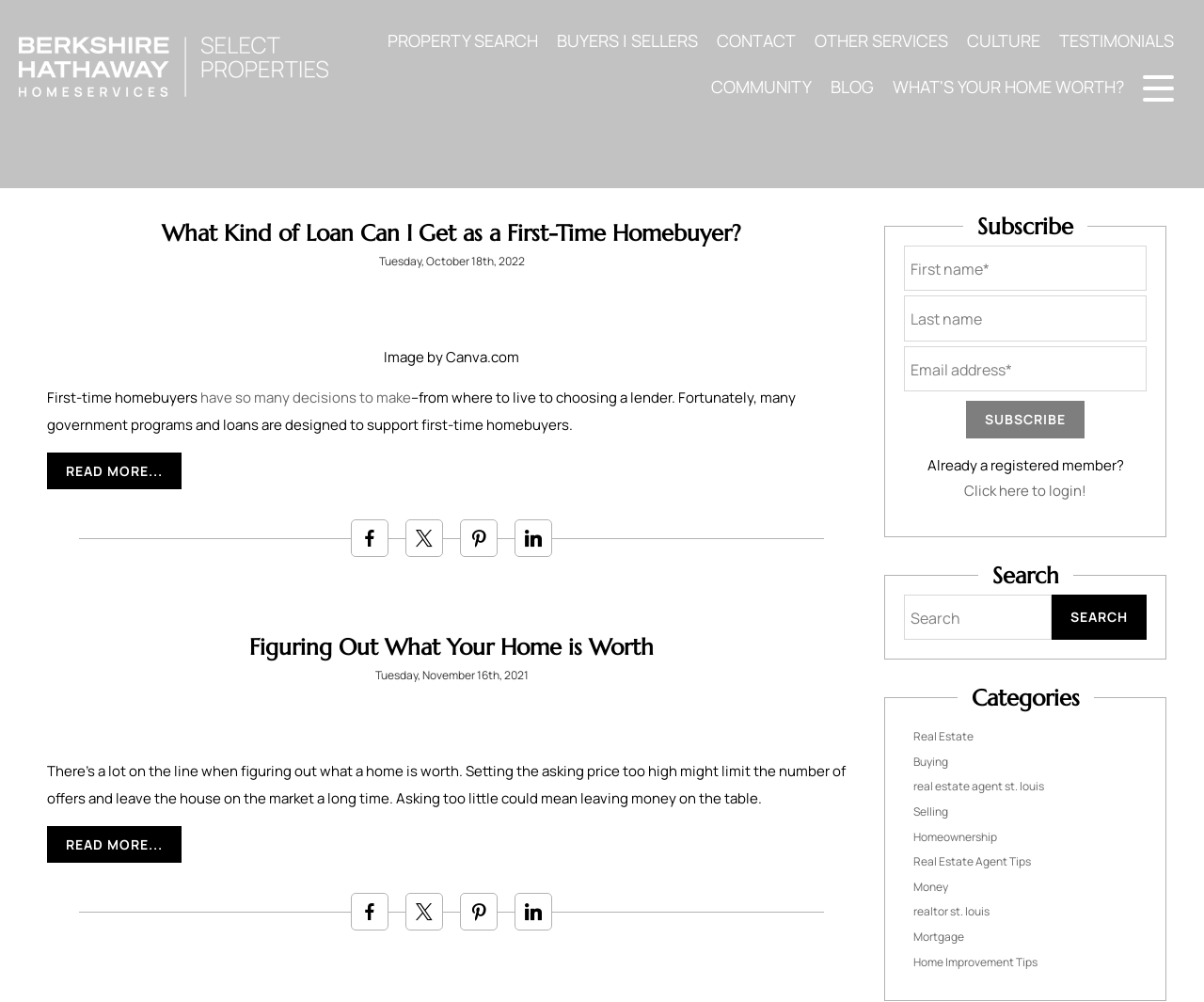Specify the bounding box coordinates of the area that needs to be clicked to achieve the following instruction: "Enter first name in the subscription form".

[0.751, 0.245, 0.952, 0.291]